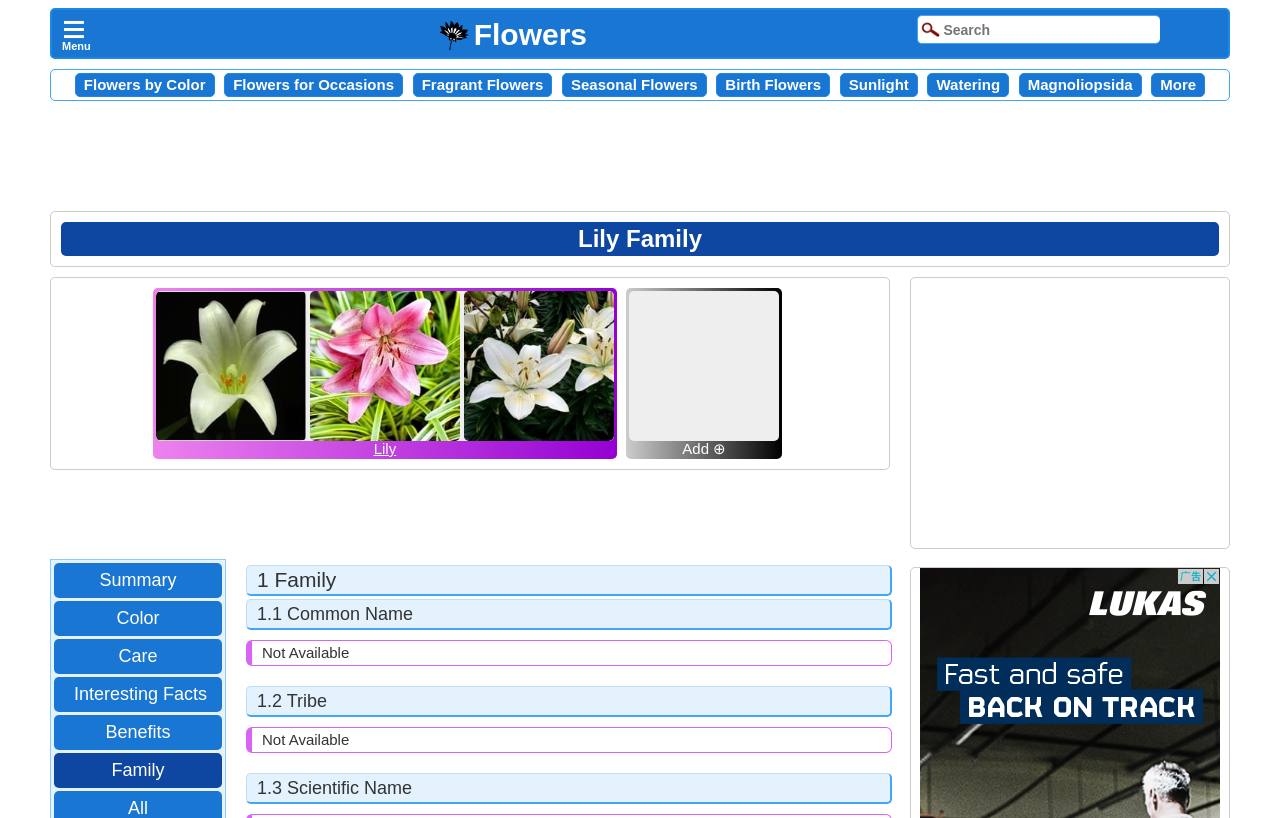Highlight the bounding box coordinates of the element you need to click to perform the following instruction: "Learn about flower care."

[0.085, 0.787, 0.131, 0.818]